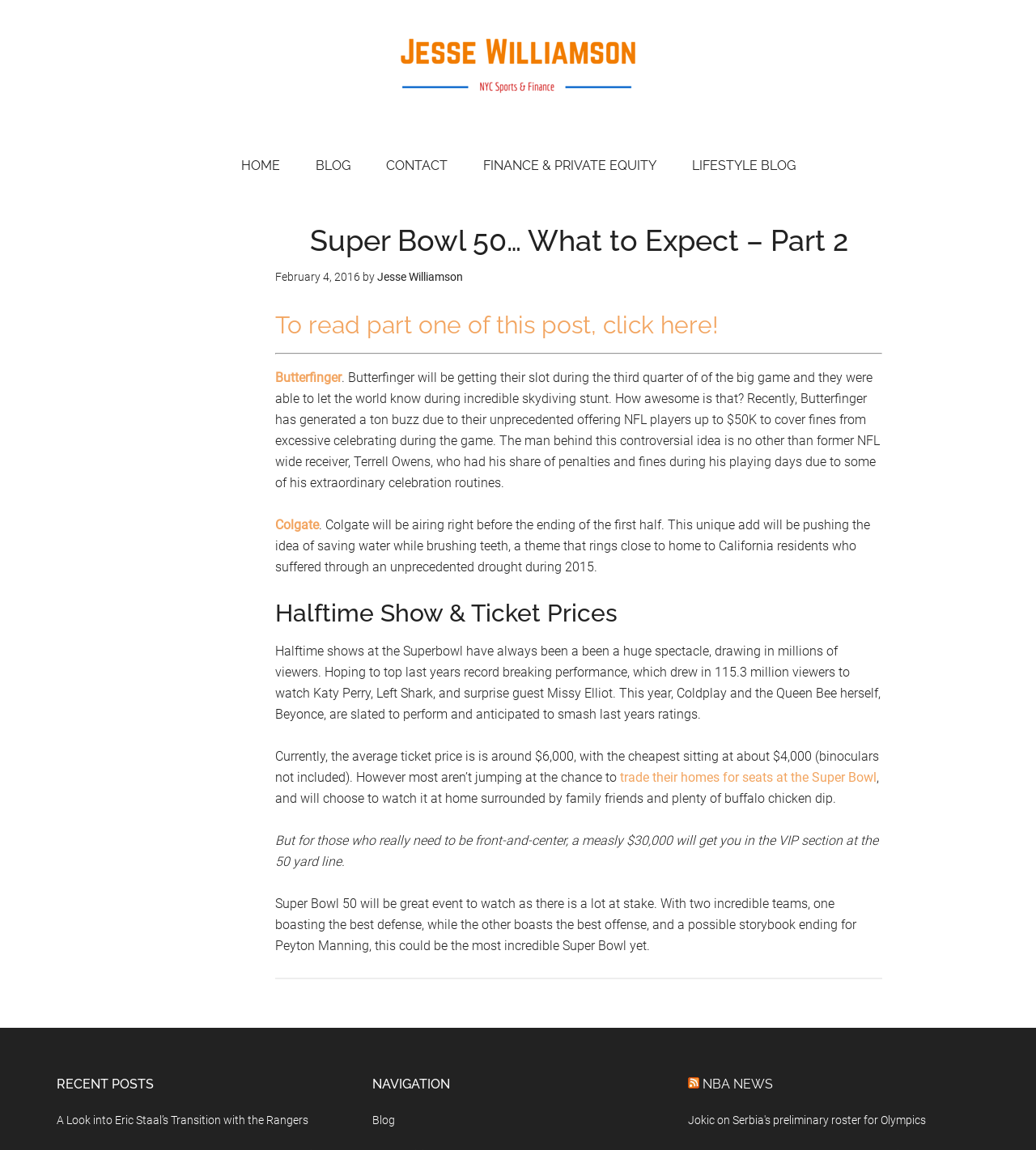Determine the bounding box coordinates for the element that should be clicked to follow this instruction: "Check the 'RECENT POSTS' section". The coordinates should be given as four float numbers between 0 and 1, in the format [left, top, right, bottom].

[0.055, 0.936, 0.336, 0.949]